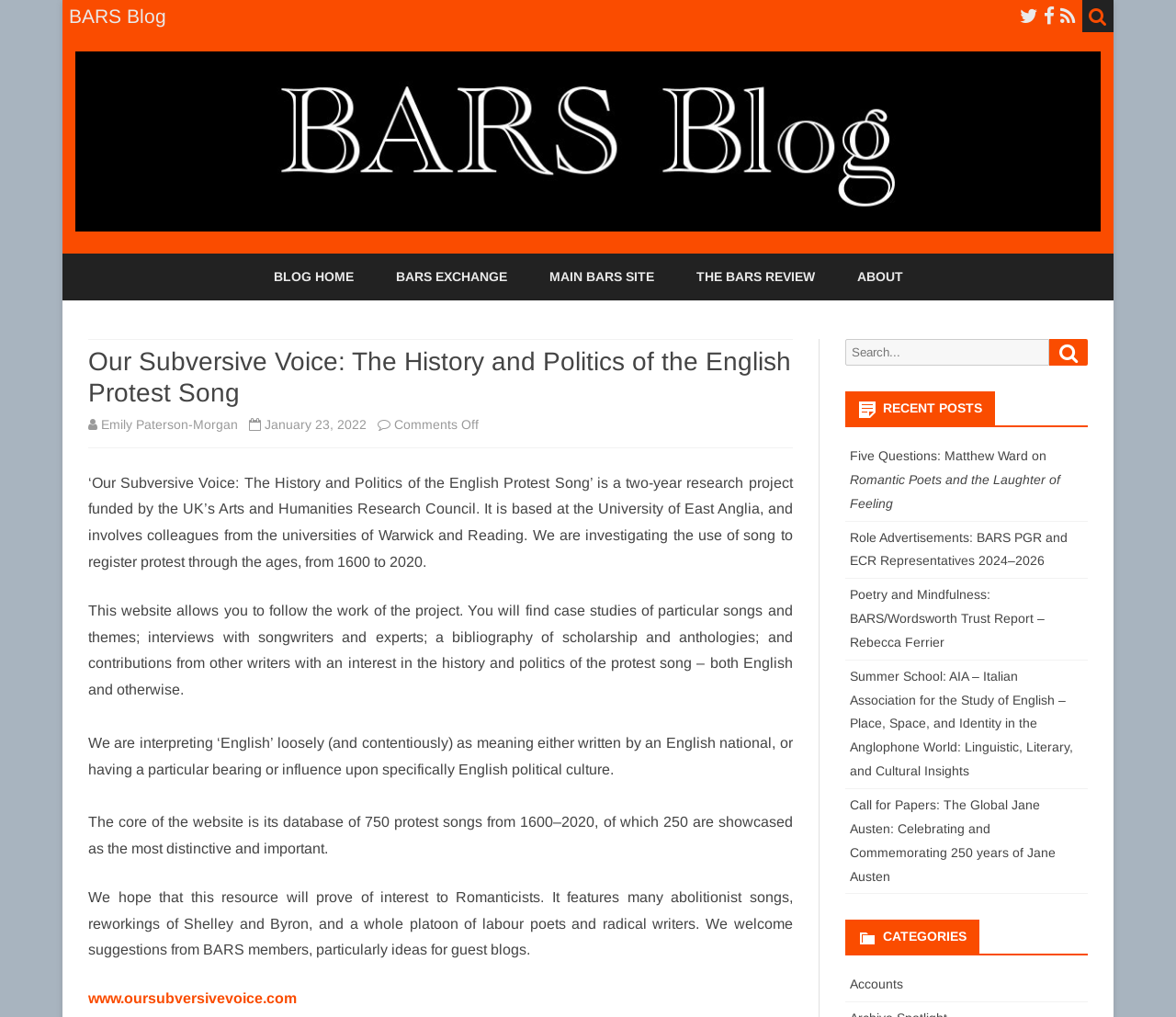Provide the bounding box coordinates of the area you need to click to execute the following instruction: "Check the 'RECENT POSTS'".

[0.719, 0.385, 0.925, 0.42]